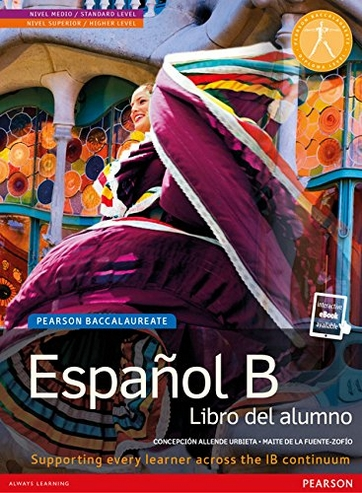Break down the image and provide a full description, noting any significant aspects.

This image showcases the cover of the "Espanol B: Libro del alumno," part of the Pearson Baccalaureate series. The text emphasizes its suitability for both Standard and Higher Level students within the International Baccalaureate framework. Featuring vibrant colors, the cover art depicts a dancer in a traditional outfit, suggesting a cultural connection to the study of Spanish language and literature. It highlights the authorship of Concepción Allende and Maite de la Fuente-Zofio, and includes an indication of an accompanying eBook access card, enhancing the accessibility of learning materials. The design underlines Pearson’s commitment to supporting every learner across the IB continuum.